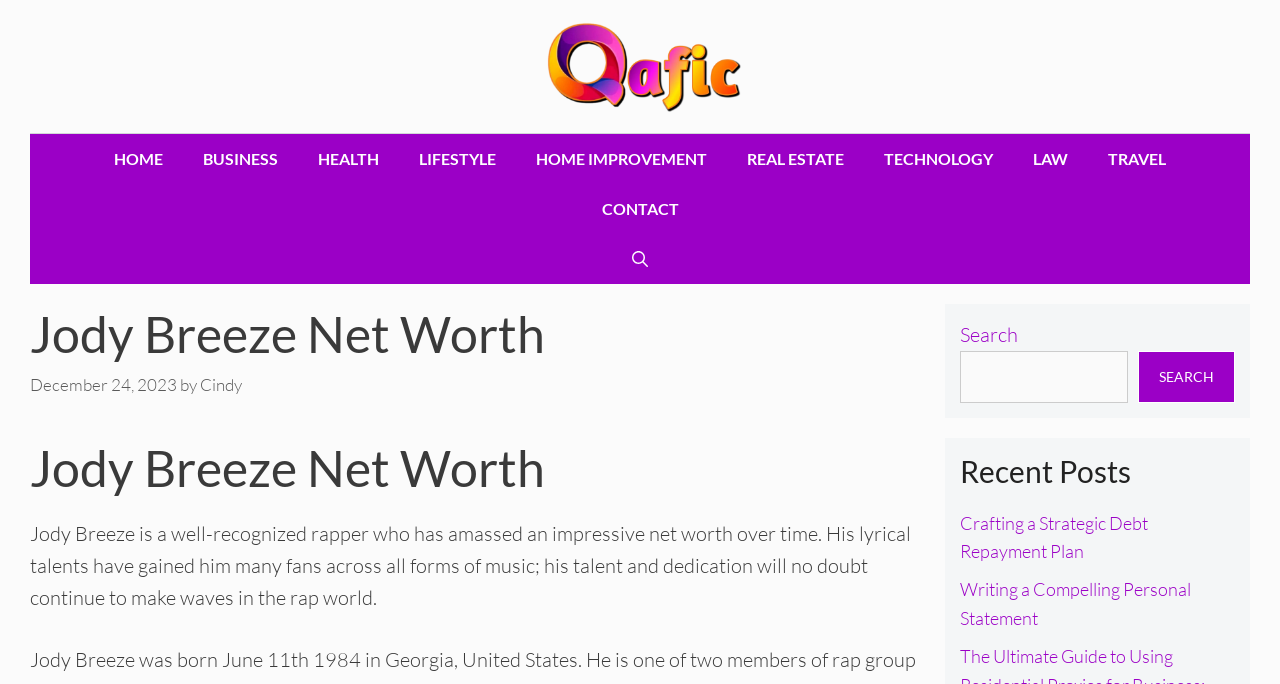Identify the coordinates of the bounding box for the element that must be clicked to accomplish the instruction: "Click on the Qafic link".

[0.418, 0.075, 0.582, 0.111]